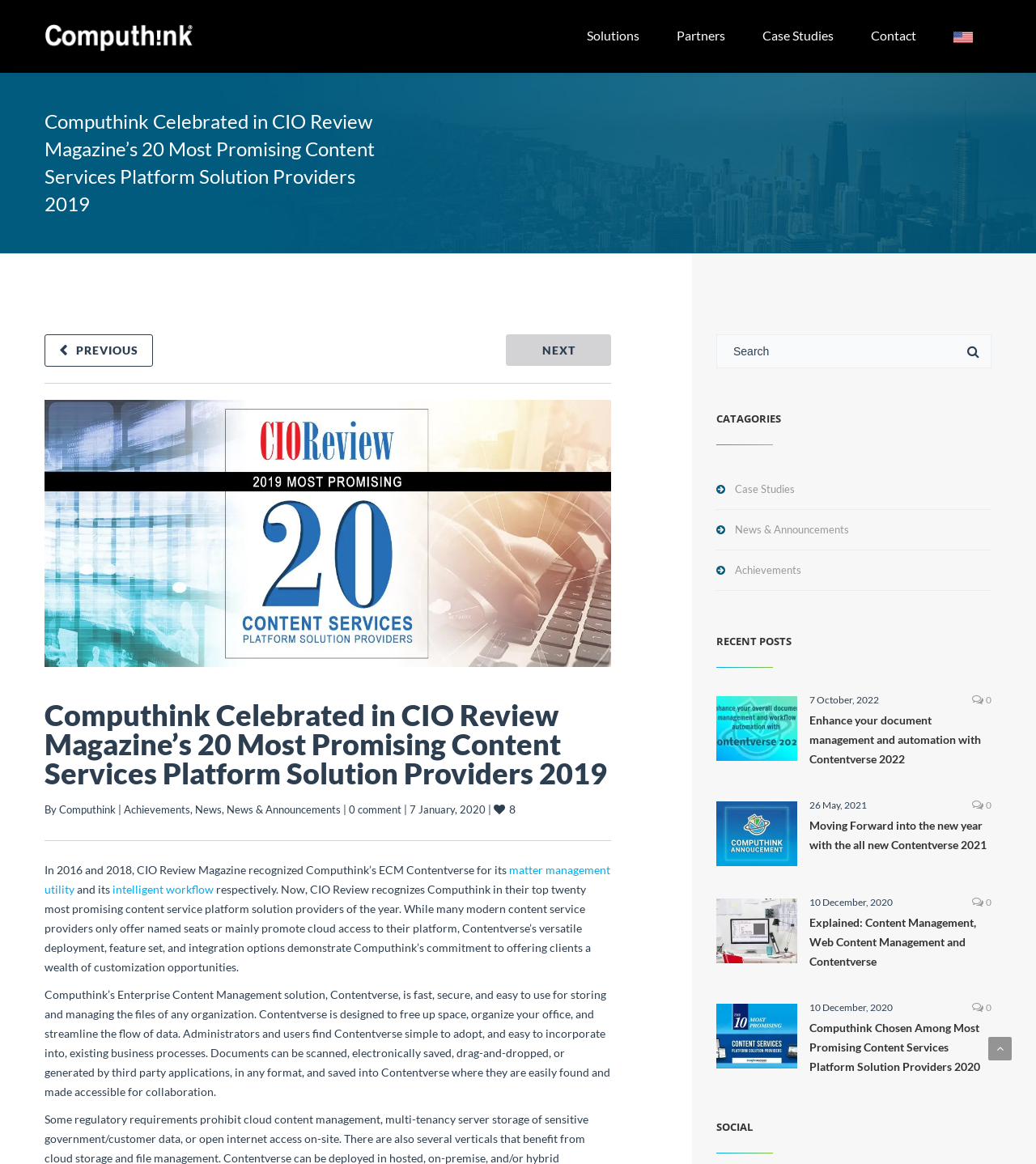Determine the bounding box coordinates for the UI element matching this description: "name="s" placeholder="Search"".

[0.691, 0.287, 0.957, 0.316]